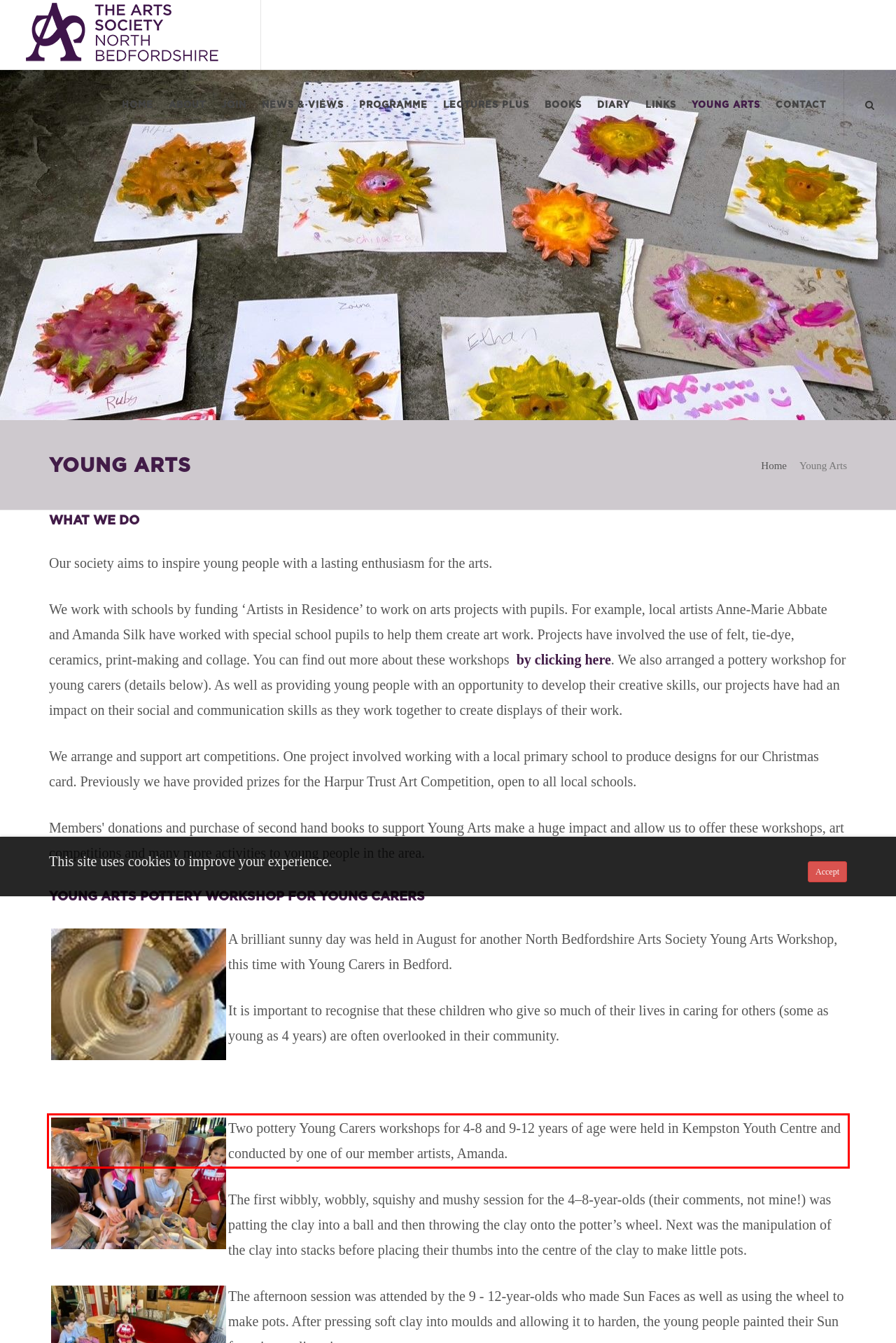Given a webpage screenshot, identify the text inside the red bounding box using OCR and extract it.

Two pottery Young Carers workshops for 4-8 and 9-12 years of age were held in Kempston Youth Centre and conducted by one of our member artists, Amanda.